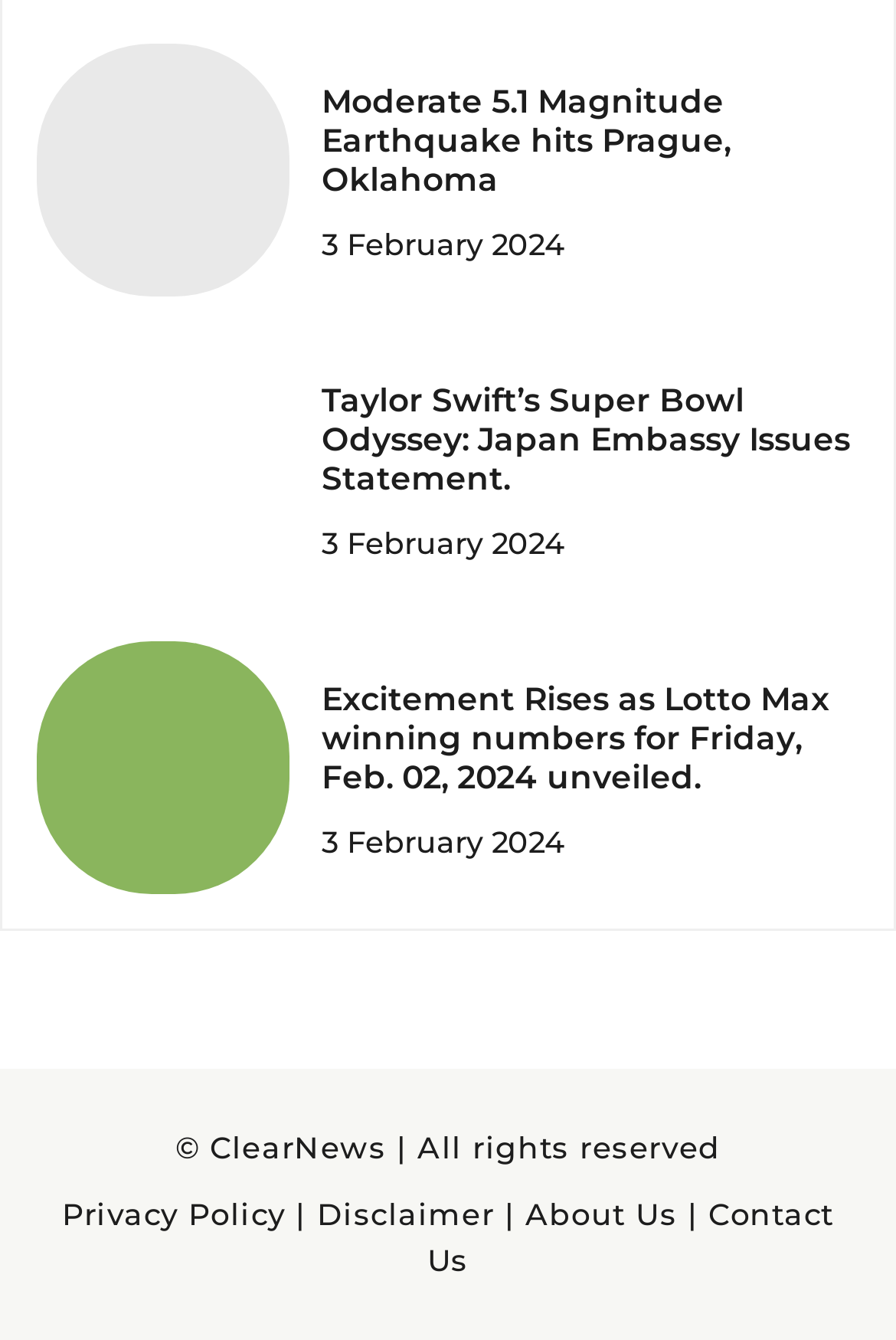What is the topic of the second news article?
Could you please answer the question thoroughly and with as much detail as possible?

I looked at the second heading on the webpage, which is 'Taylor Swift’s Super Bowl Odyssey: Japan Embassy Issues Statement.', and determined that the topic is Taylor Swift's Super Bowl.